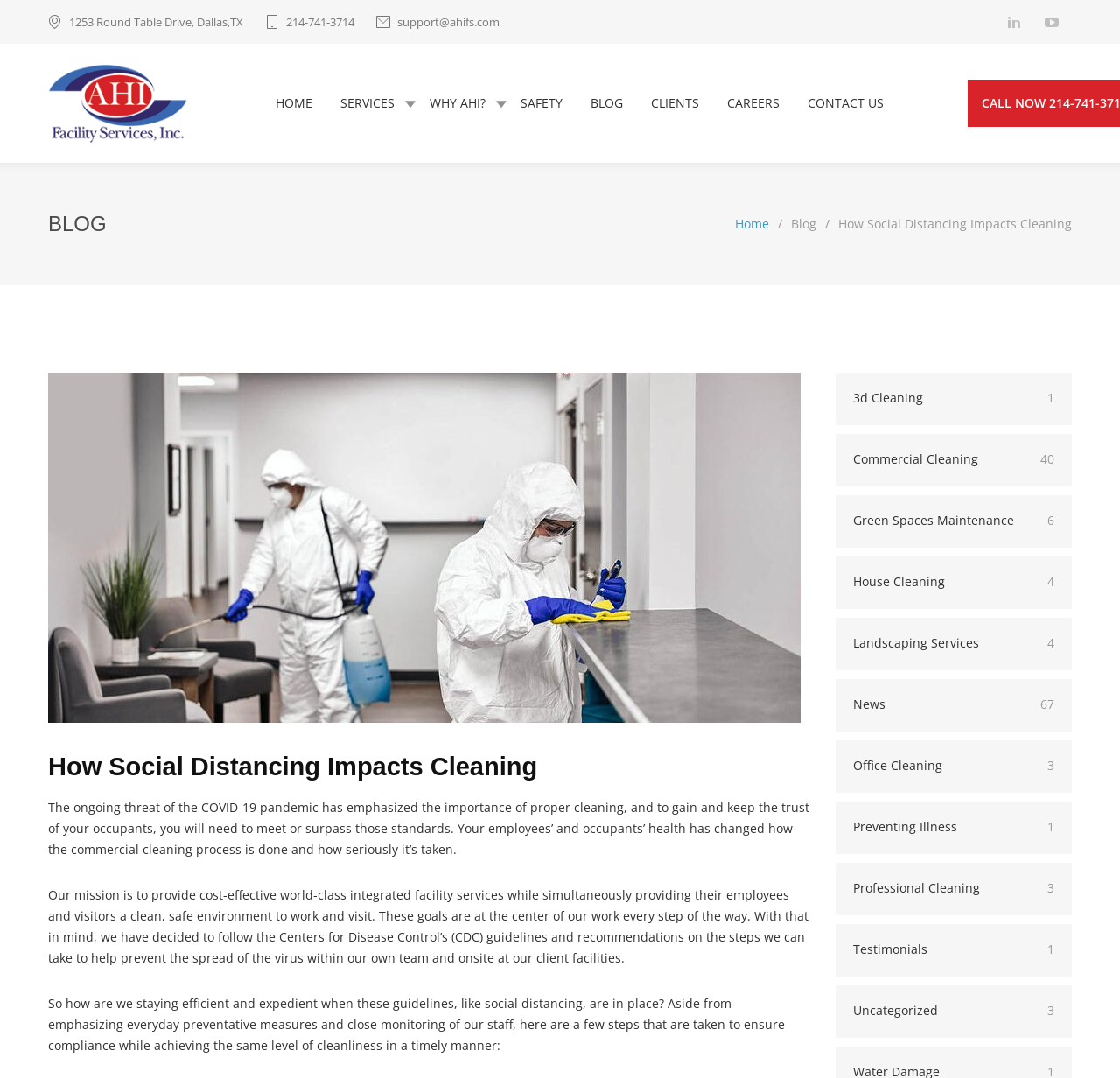Reply to the question with a single word or phrase:
What is the company's mission?

To provide cost-effective world-class integrated facility services